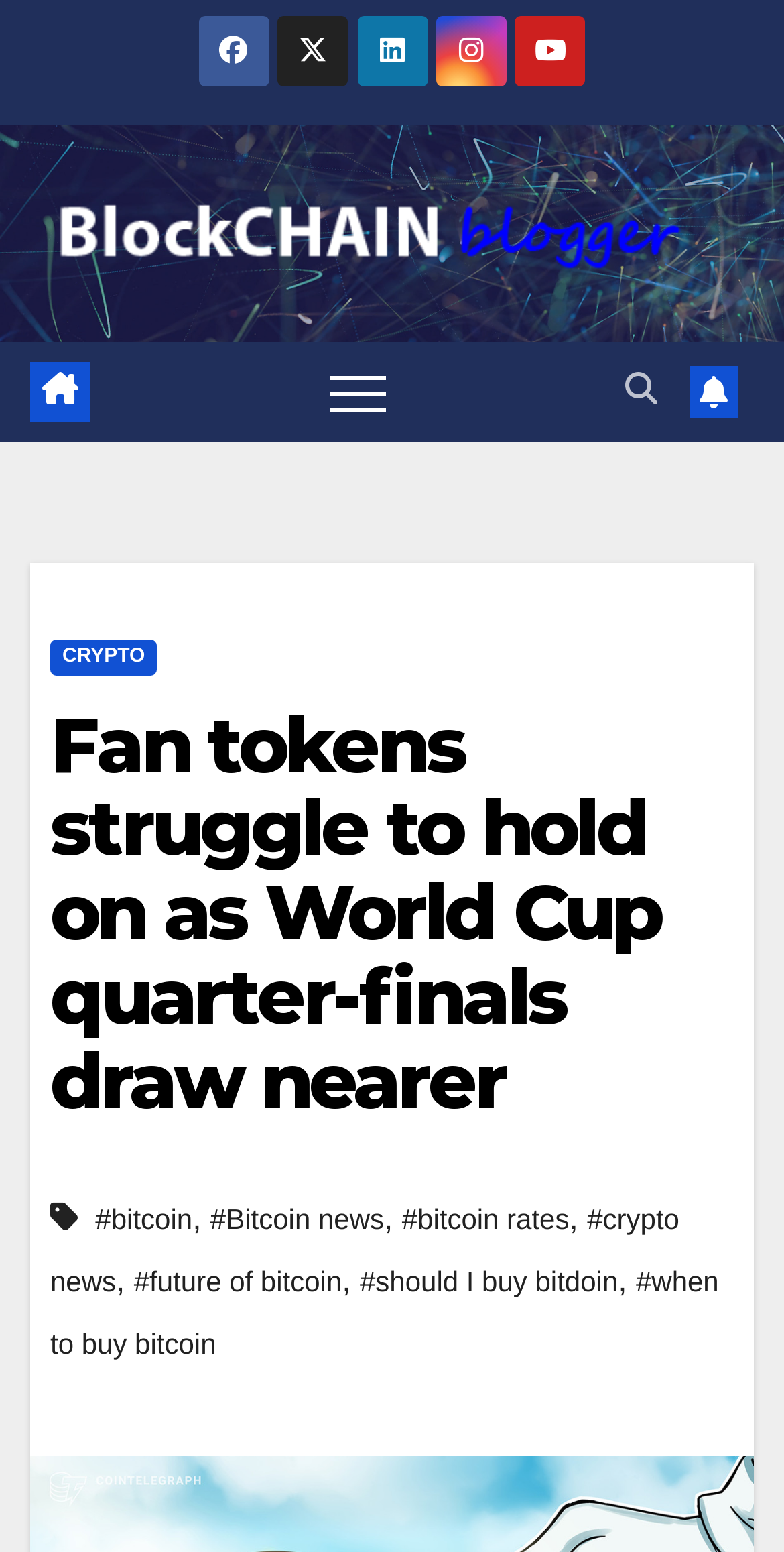Find the bounding box coordinates for the area that should be clicked to accomplish the instruction: "Click on the menu button".

[0.797, 0.24, 0.838, 0.262]